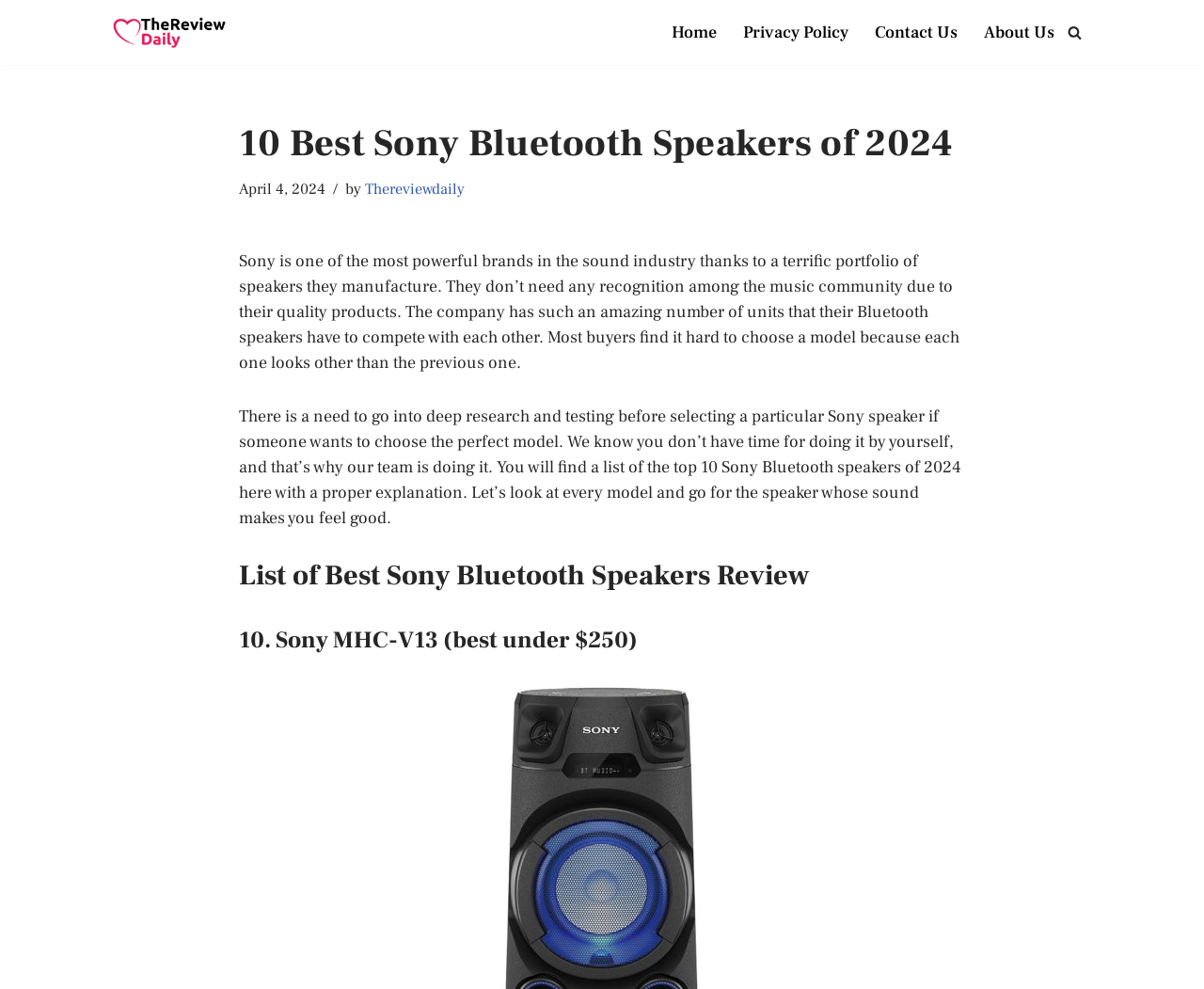Based on the element description, predict the bounding box coordinates (top-left x, top-left y, bottom-right x, bottom-right y) for the UI element in the screenshot: Skip to content

[0.0, 0.03, 0.023, 0.049]